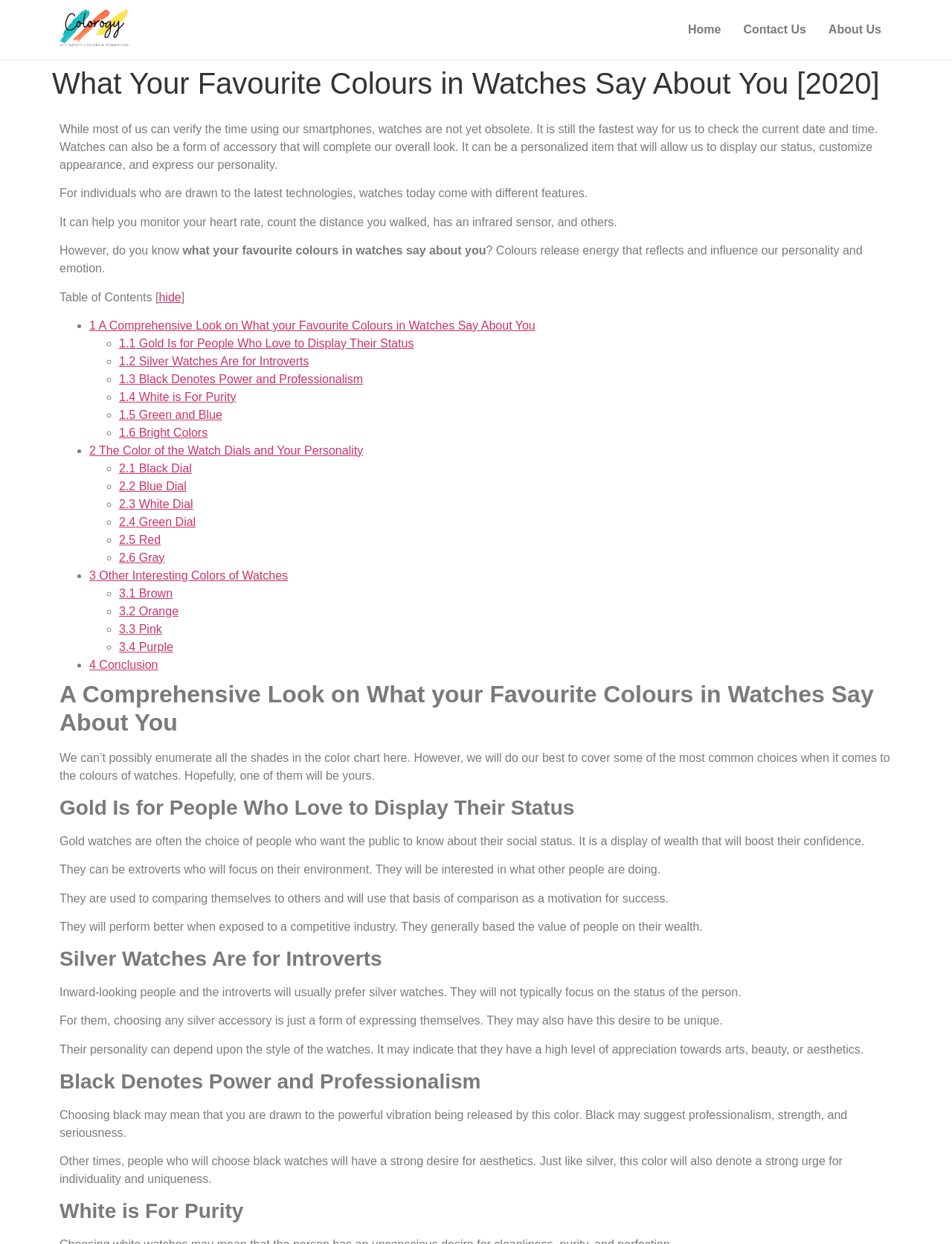What does a black watch denote?
Analyze the image and deliver a detailed answer to the question.

Choosing a black watch may suggest that the wearer is drawn to the powerful vibration released by this color, indicating professionalism, strength, and seriousness, as well as a strong desire for aesthetics and individuality.